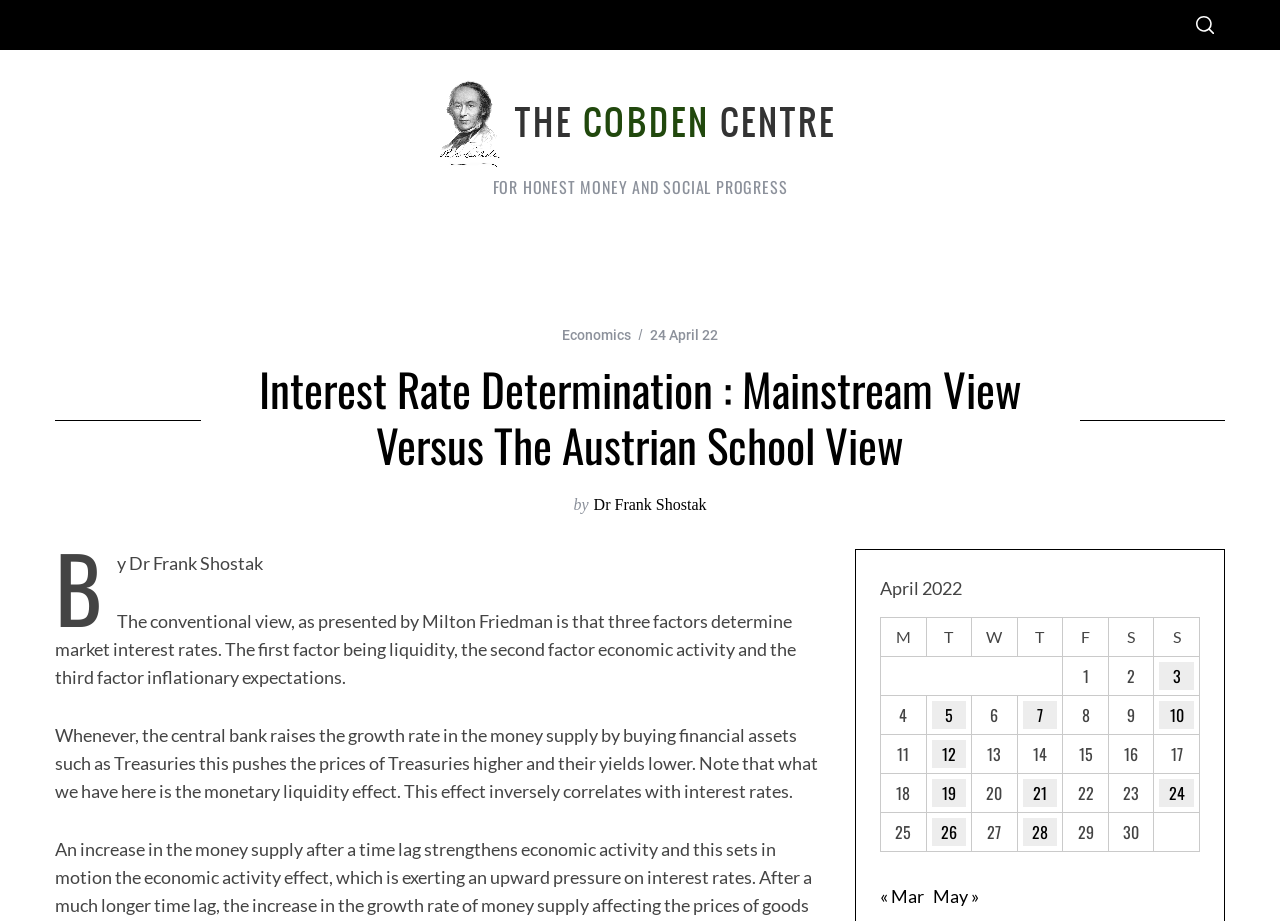Please find and report the bounding box coordinates of the element to click in order to perform the following action: "Check the posts published on April 24, 2022". The coordinates should be expressed as four float numbers between 0 and 1, in the format [left, top, right, bottom].

[0.901, 0.84, 0.937, 0.882]